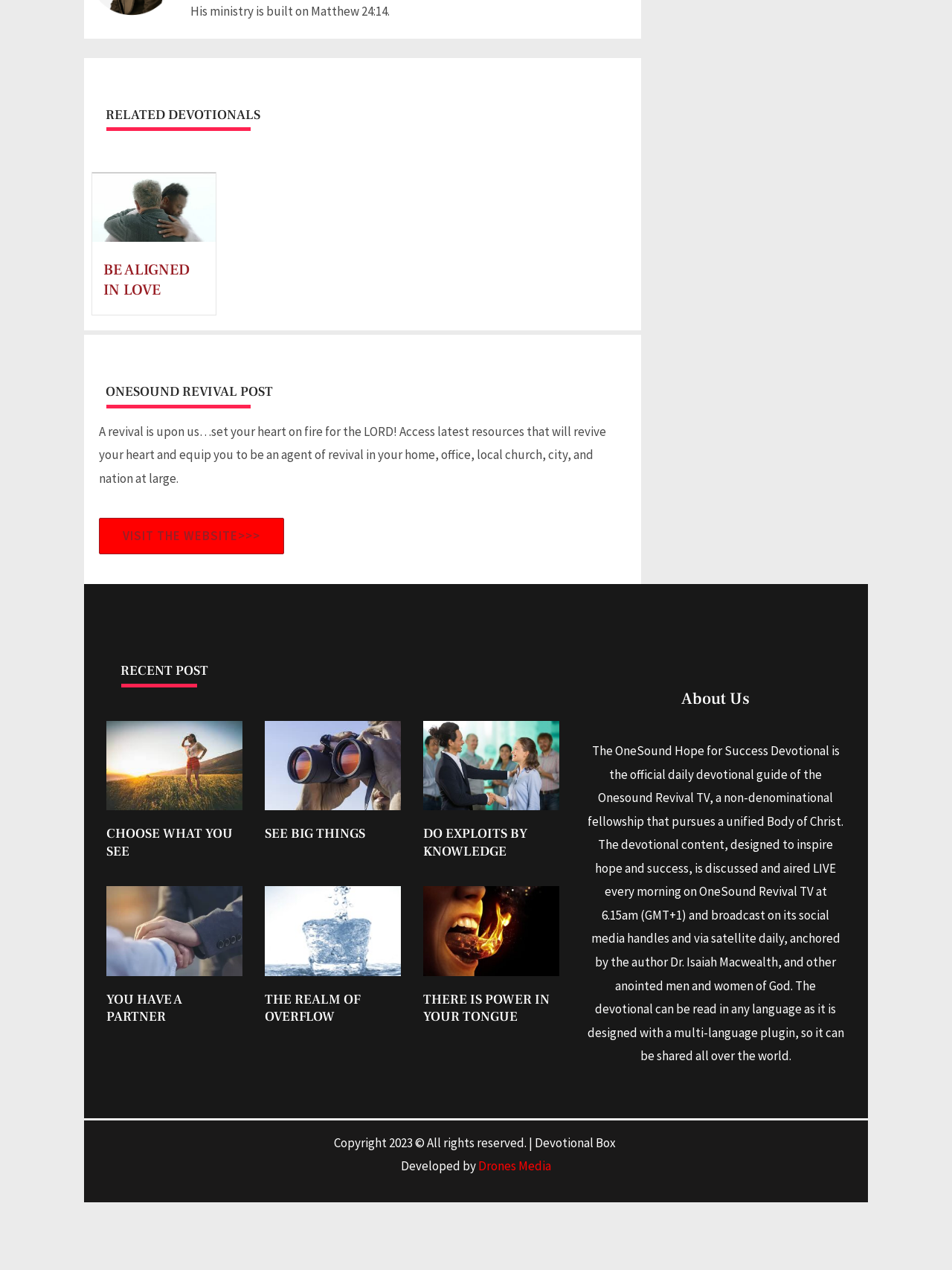Locate the UI element described by Careers in the provided webpage screenshot. Return the bounding box coordinates in the format (top-left x, top-left y, bottom-right x, bottom-right y), ensuring all values are between 0 and 1.

None